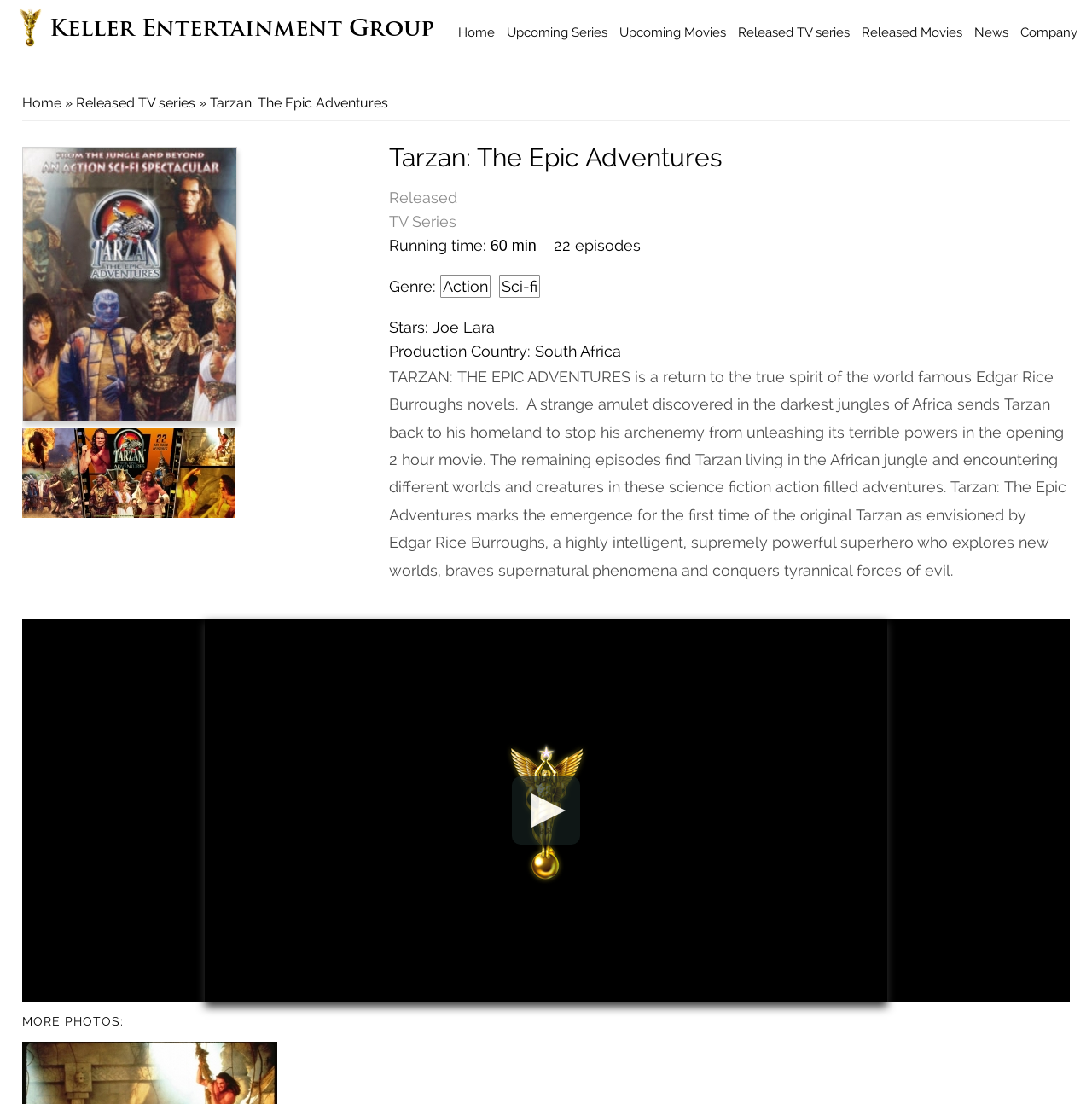Provide the bounding box coordinates of the area you need to click to execute the following instruction: "View Upcoming Series".

[0.459, 0.0, 0.562, 0.06]